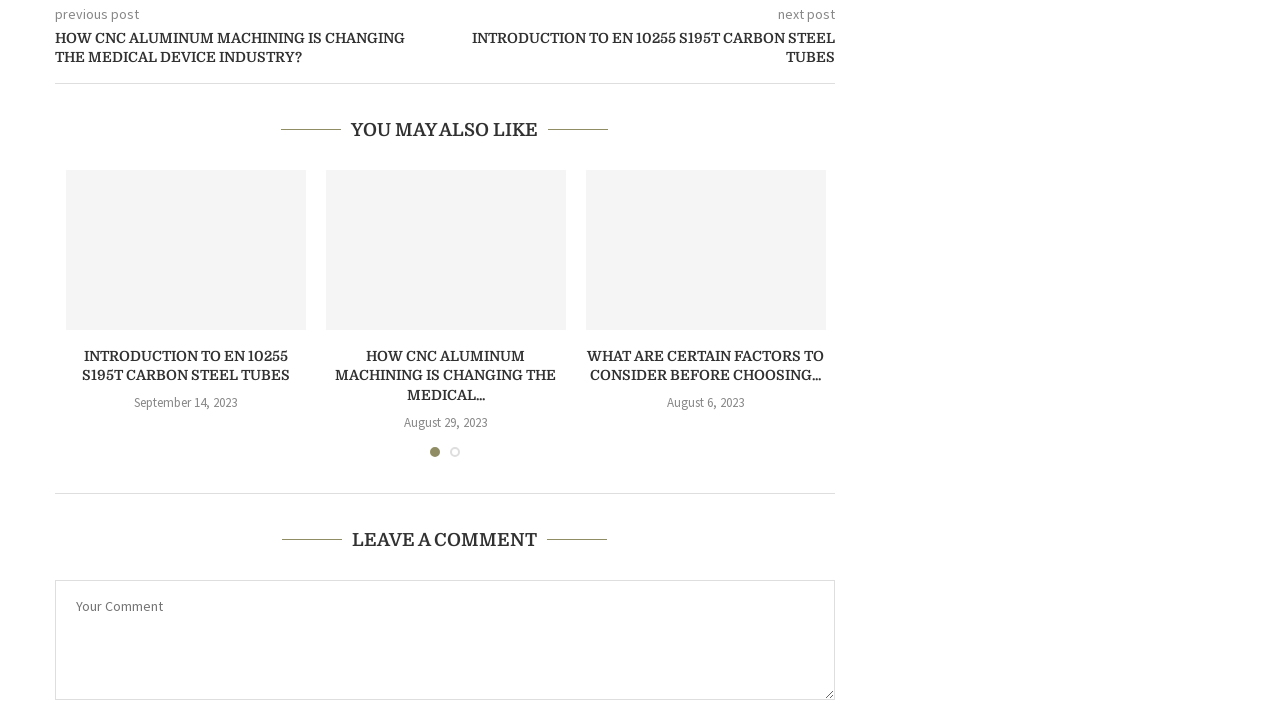Locate the bounding box coordinates of the area that needs to be clicked to fulfill the following instruction: "leave a comment". The coordinates should be in the format of four float numbers between 0 and 1, namely [left, top, right, bottom].

[0.043, 0.825, 0.652, 0.995]